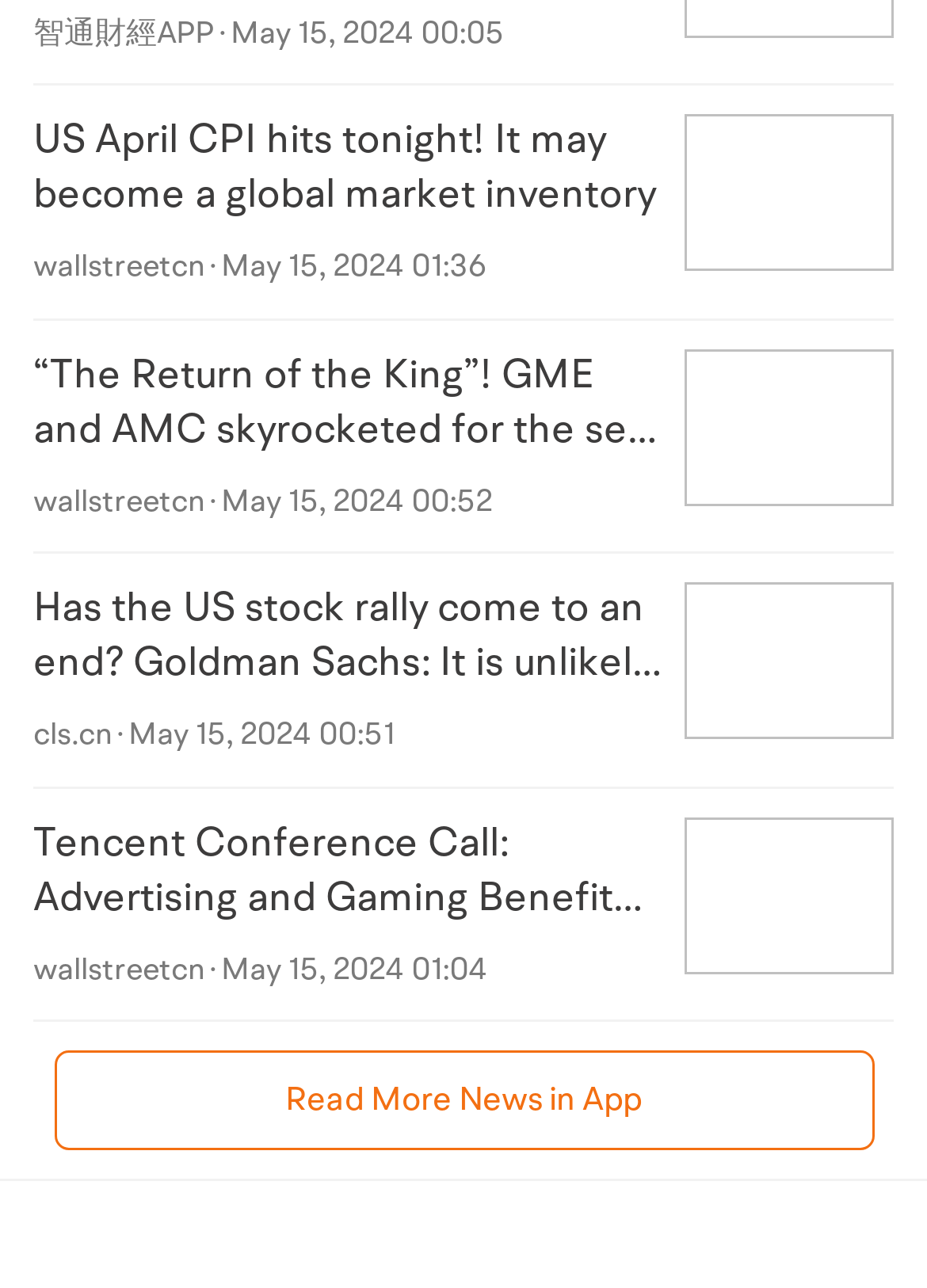When was the first news article published?
Your answer should be a single word or phrase derived from the screenshot.

May 15, 2024 01:36